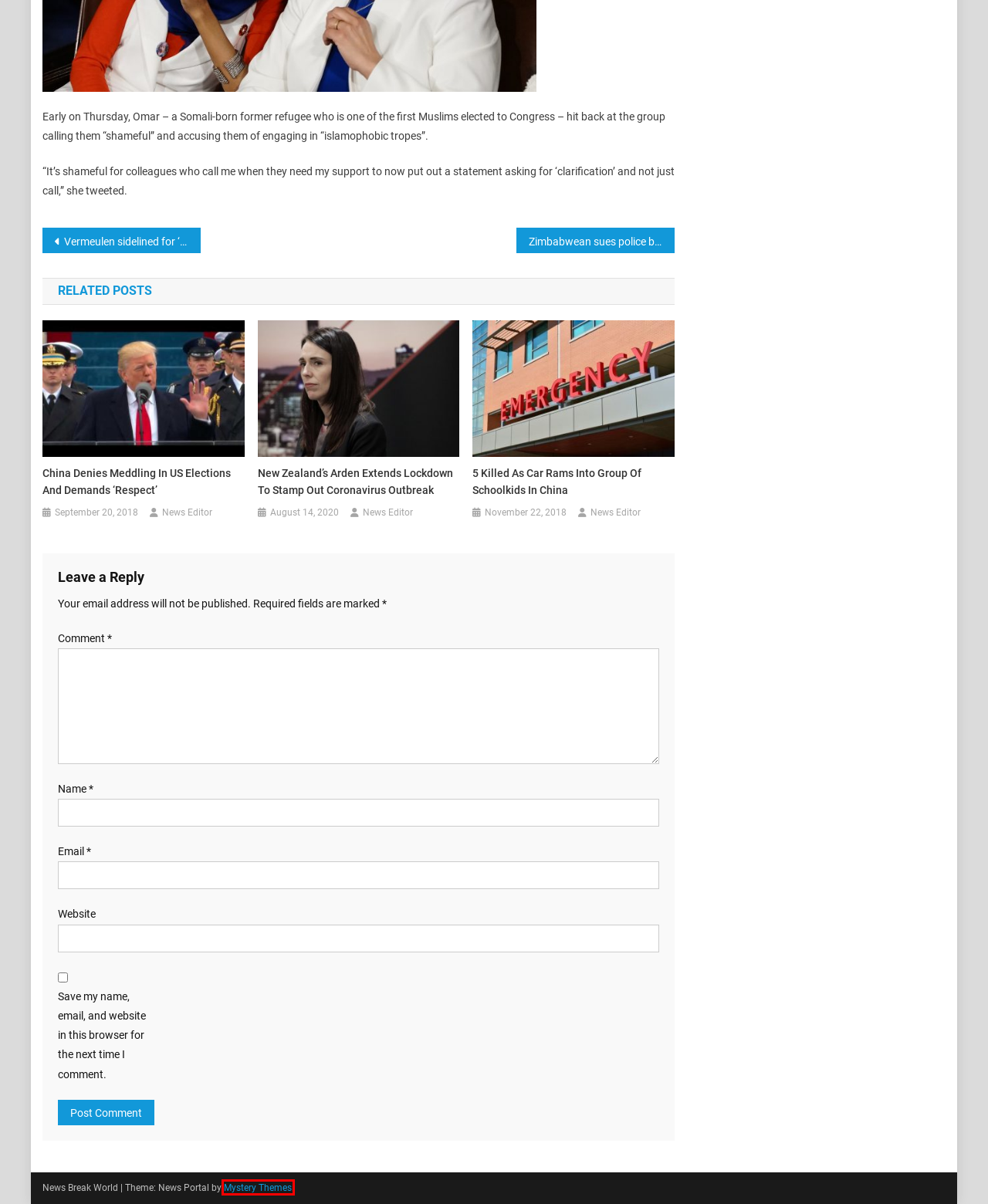You see a screenshot of a webpage with a red bounding box surrounding an element. Pick the webpage description that most accurately represents the new webpage after interacting with the element in the red bounding box. The options are:
A. New Zealand’s Arden extends lockdown to stamp out coronavirus outbreak
B. Keeping you informed all year round
C. China denies meddling in US elections and demands ‘respect’
D. Zimbabwean sues police boss and minister over assault
E. 5 killed as car rams into group of schoolkids in China
F. Mystery Themes- Free and Premium WordPress Themes
G. Business
H. Vermeulen sidelined for ‘five to 16 weeks’

F